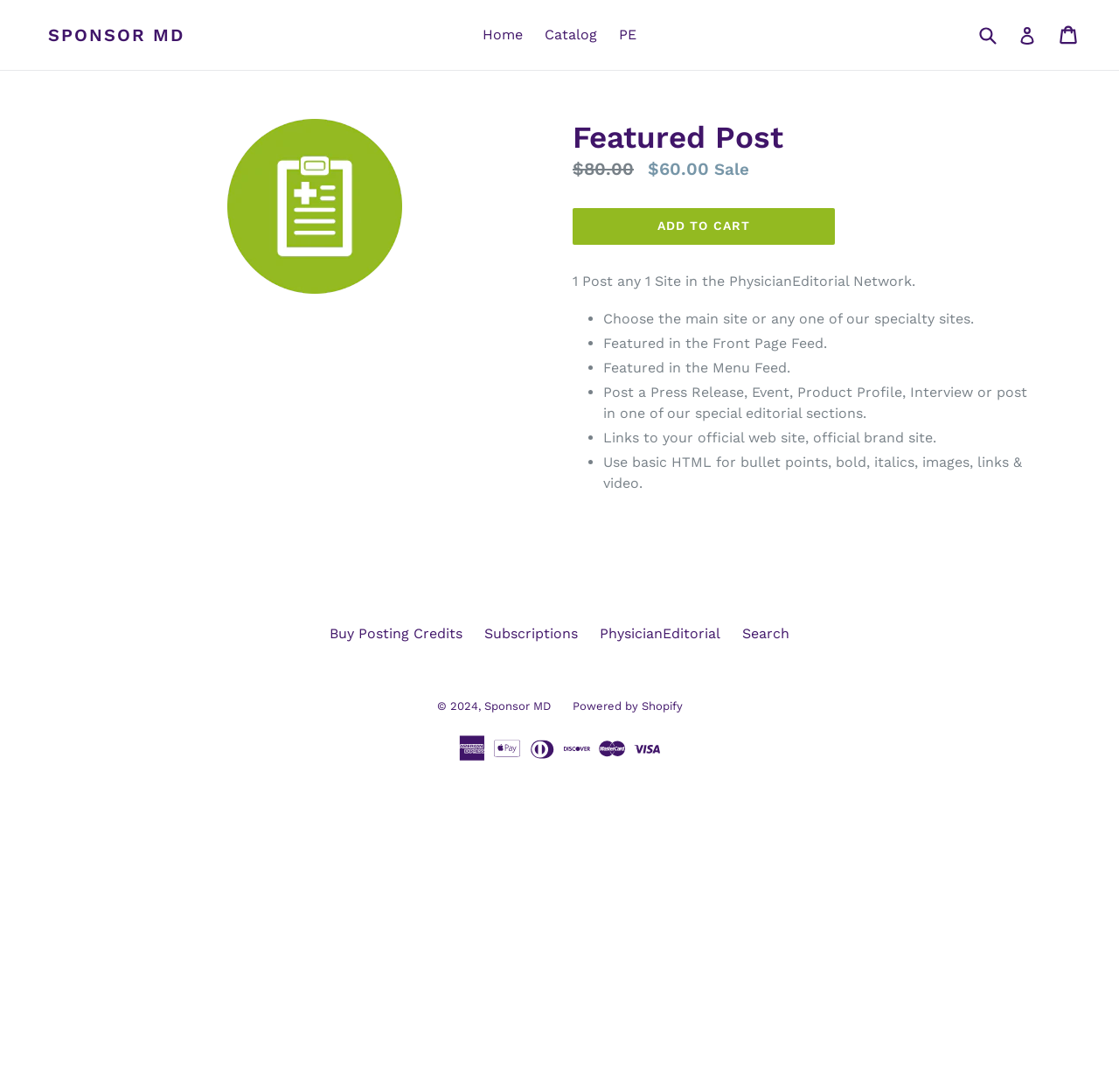Please determine the bounding box coordinates for the UI element described here. Use the format (top-left x, top-left y, bottom-right x, bottom-right y) with values bounded between 0 and 1: Cart Cart

[0.947, 0.014, 0.965, 0.05]